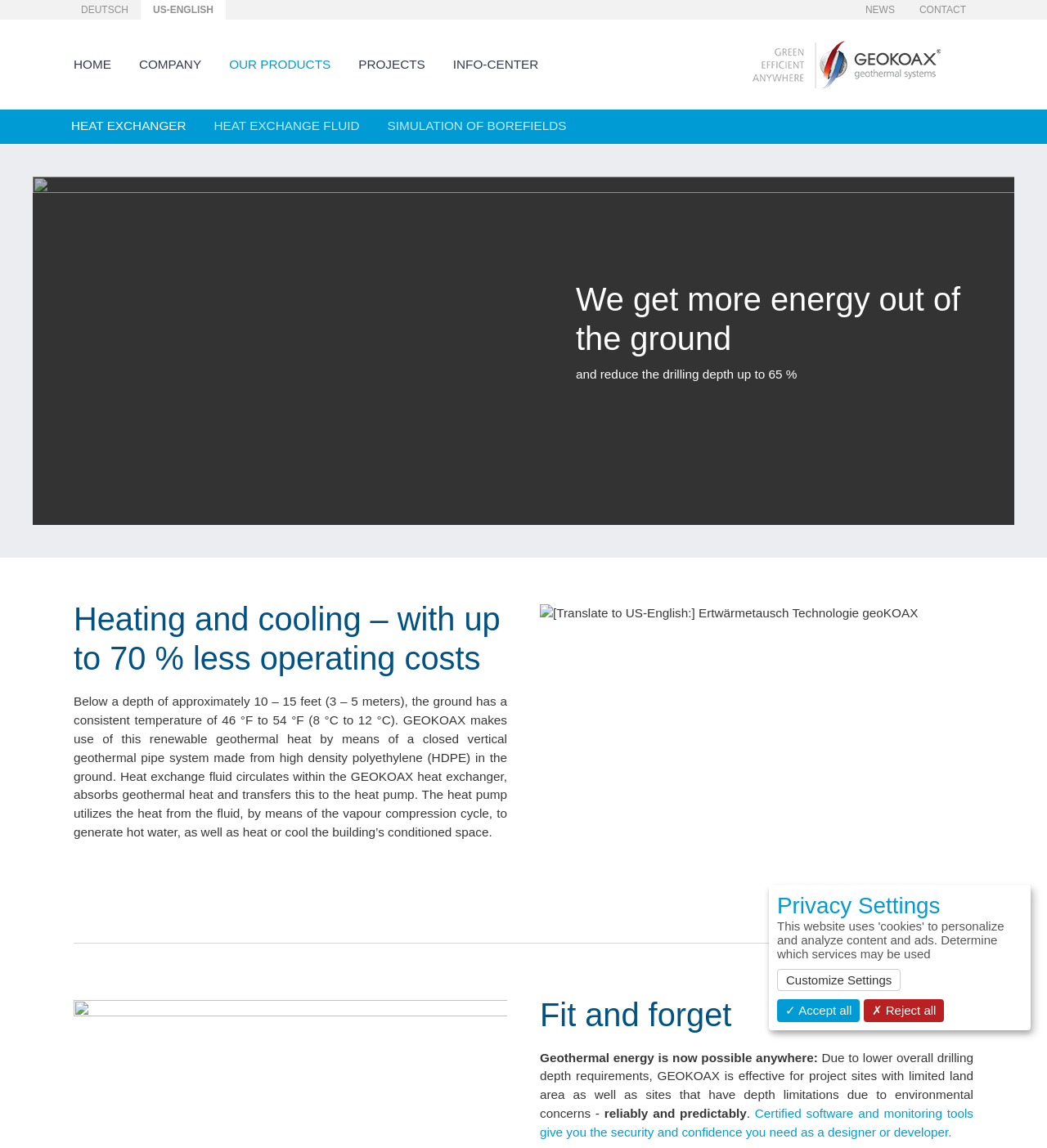Generate a thorough caption detailing the webpage content.

The webpage is about Heat Exchanger - geoKOAX, a company that specializes in geothermal energy solutions. At the top of the page, there are several links to different languages, including DEUTSCH, US-ENGLISH, NEWS, and CONTACT. To the right of these links, there is a geoKOAX logo, which is an image.

Below the language links, there is a navigation menu with links to HOME, COMPANY, OUR PRODUCTS, PROJECTS, INFO-CENTER, and HEAT EXCHANGER. The HEAT EXCHANGER link is currently selected.

The main content of the page is divided into several sections. The first section has a heading that reads "We get more energy out of the ground" and a subheading that explains how geoKOAX's technology can reduce drilling depth by up to 65%. 

Below this section, there is a heading that reads "Heating and cooling – with up to 70% less operating costs". This section explains how geoKOAX's technology works, using a closed vertical geothermal pipe system to harness geothermal heat. There is a long paragraph of text that describes the process in detail.

To the right of this text, there is an image that illustrates the technology. Below the image, there is a separator line that divides the page into sections.

The next section has a heading that reads "Fit and forget" and explains how geoKOAX's technology is reliable and predictable. There are several paragraphs of text that describe the benefits of using geoKOAX's technology.

At the bottom of the page, there is a link to "Scroll to top" and a section about privacy settings, with buttons to customize settings, accept all, or reject all.

Overall, the webpage is well-organized and easy to navigate, with clear headings and concise text that explains the benefits and technology of geoKOAX's heat exchangers.